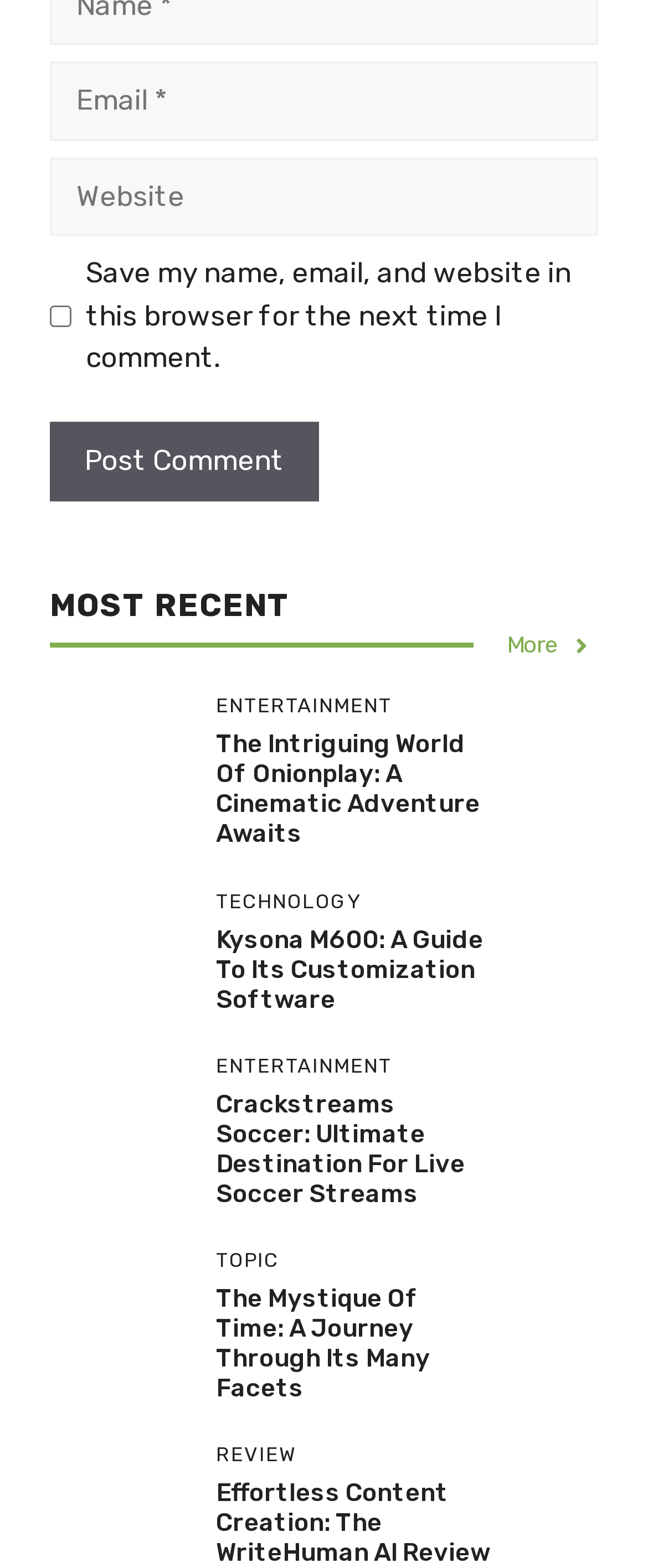Please determine the bounding box coordinates of the section I need to click to accomplish this instruction: "Read 'The Intriguing World Of Onionplay: A Cinematic Adventure Awaits'".

[0.333, 0.465, 0.741, 0.542]